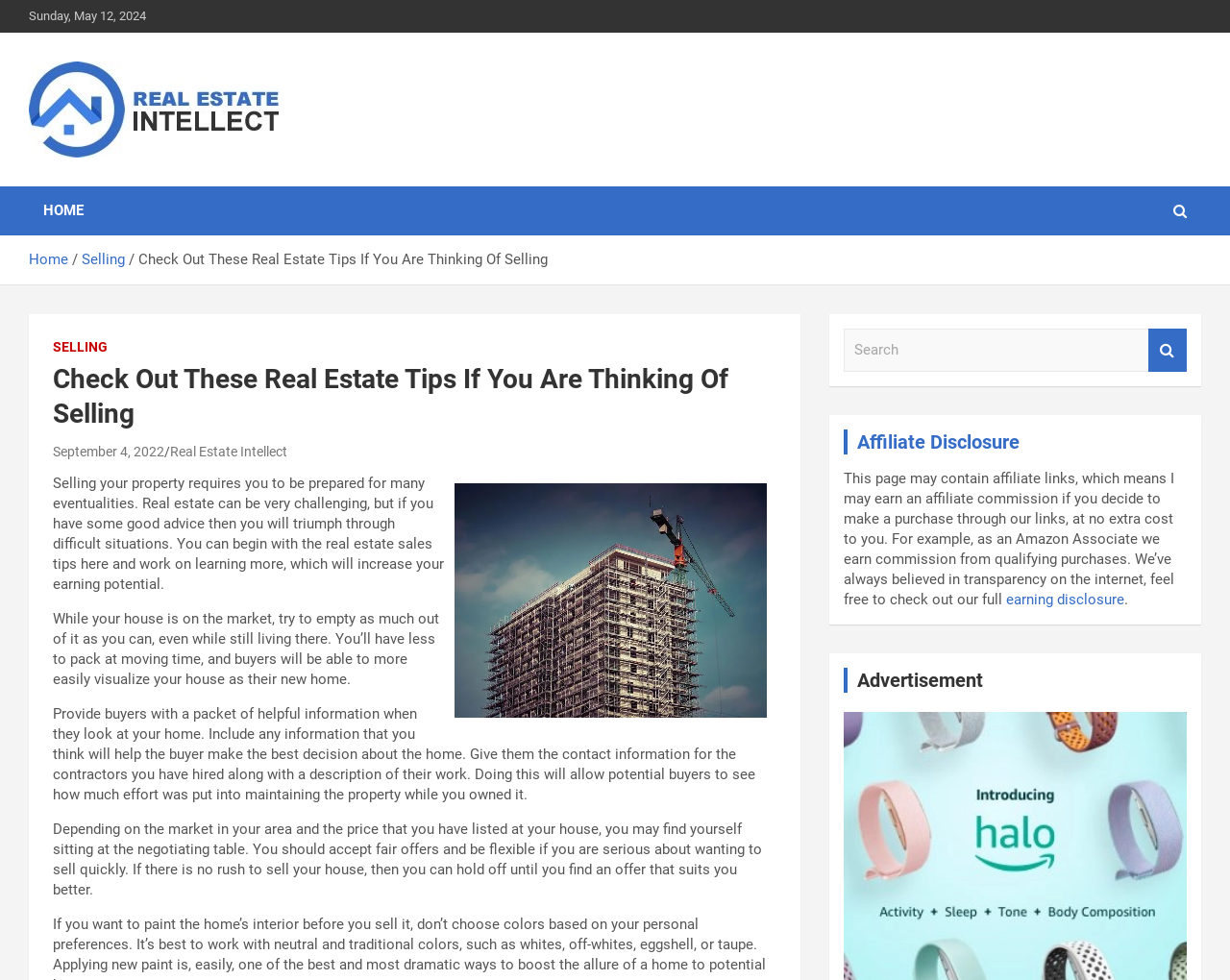Present a detailed account of what is displayed on the webpage.

The webpage is about real estate tips, specifically focused on selling properties. At the top left, there is a date "Sunday, May 12, 2024" and a link to "Real Estate Intellect" with an accompanying image. Below this, there is a heading "Real Estate Intellect" and a link to the same website. 

To the right of the date, there is an iframe taking up most of the width of the page. Below the iframe, there is a navigation menu with links to "Home" and "Selling". The main content of the page is headed by "Check Out These Real Estate Tips If You Are Thinking Of Selling" and has four paragraphs of text providing advice on selling properties. 

The first paragraph explains the importance of being prepared for various eventualities when selling a property. The second paragraph suggests emptying out the house as much as possible to help buyers visualize it as their new home. The third paragraph recommends providing buyers with a packet of helpful information about the property. The fourth paragraph discusses negotiating prices and being flexible.

To the right of the main content, there is a search box with a search button. Below this, there is a heading "Affiliate Disclosure" with a link to more information. The affiliate disclosure text explains that the page may contain affiliate links, and the website earns a commission if a purchase is made through these links. Finally, there is a heading "Advertisement" at the bottom right of the page.